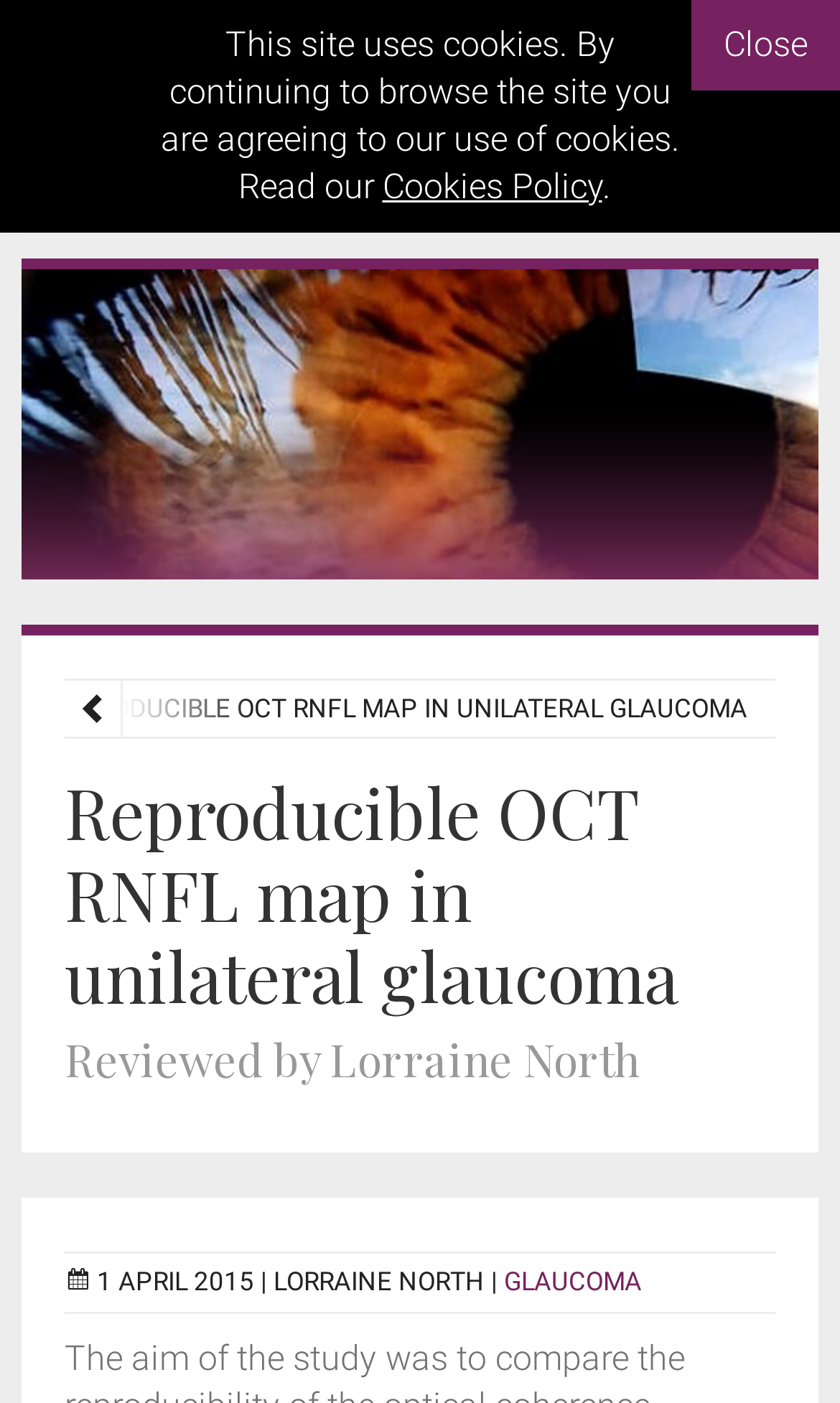What is the name of the website?
Use the information from the screenshot to give a comprehensive response to the question.

I found the name of the website by looking at the link 'Eye News' located at the top of the webpage, which is likely to be the name of the website.